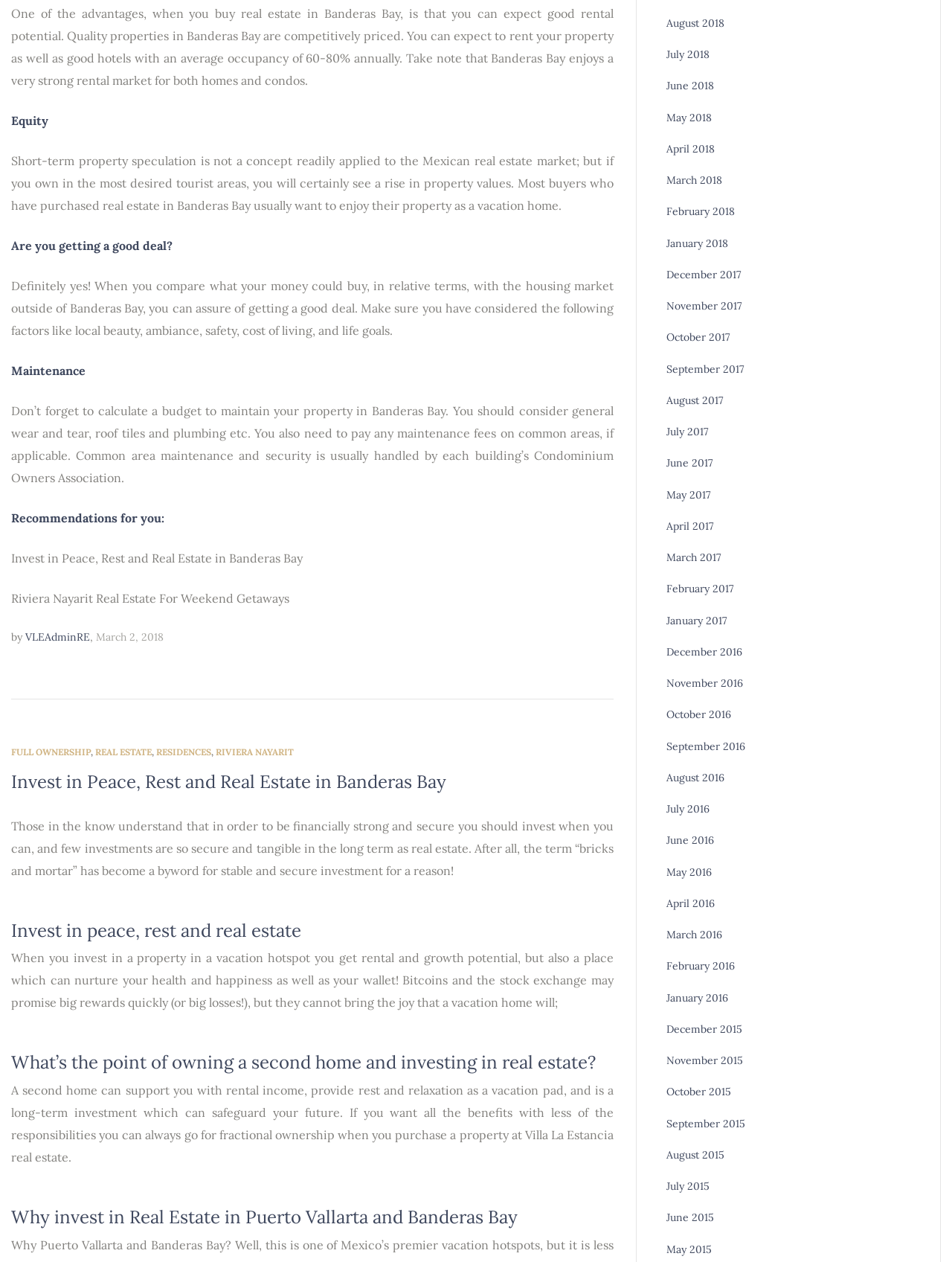Find the UI element described as: "Residences" and predict its bounding box coordinates. Ensure the coordinates are four float numbers between 0 and 1, [left, top, right, bottom].

[0.164, 0.591, 0.222, 0.6]